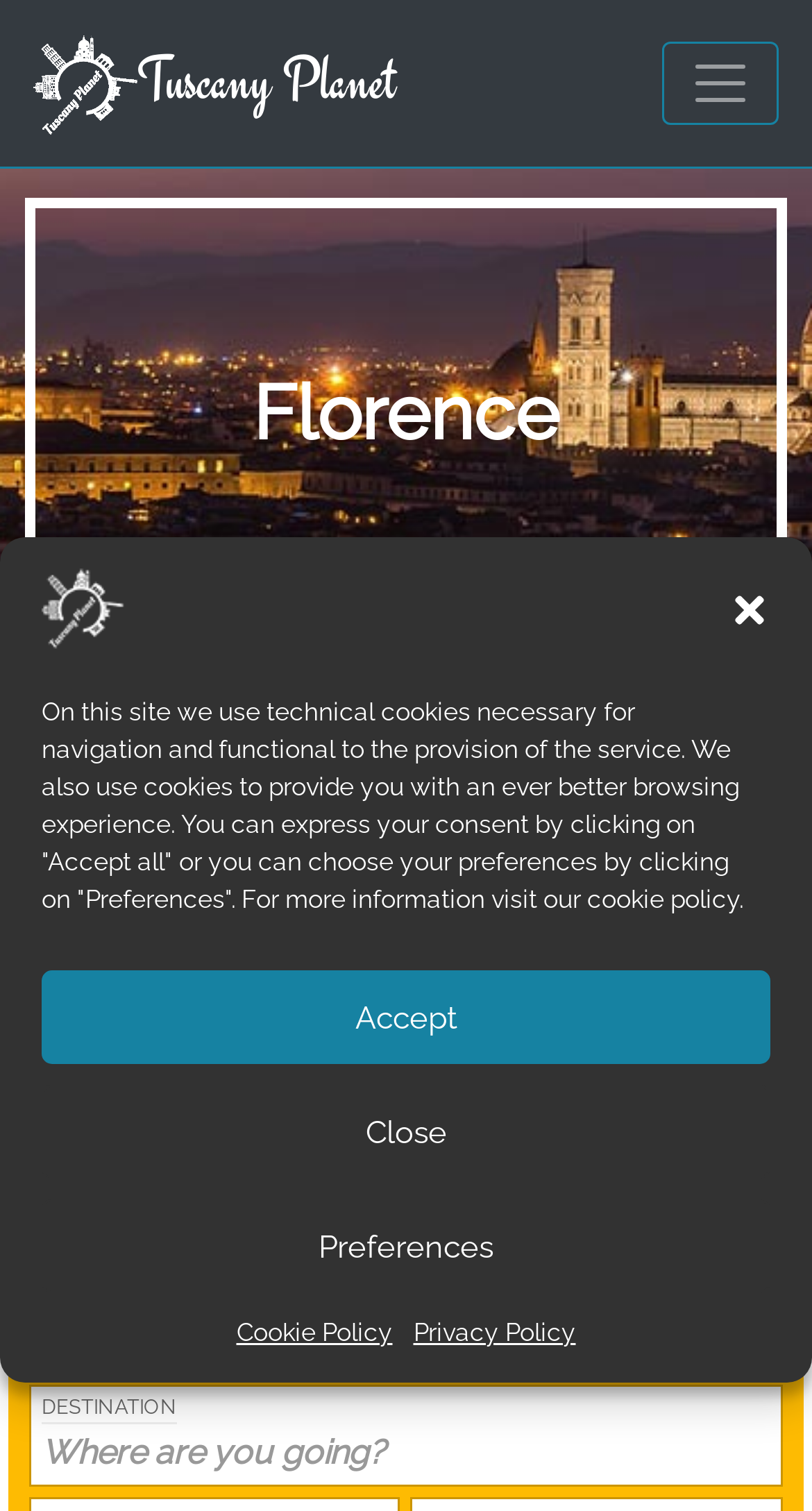Please determine and provide the text content of the webpage's heading.

The Calcio Storico Fiorentino in Florence: everything you need to know